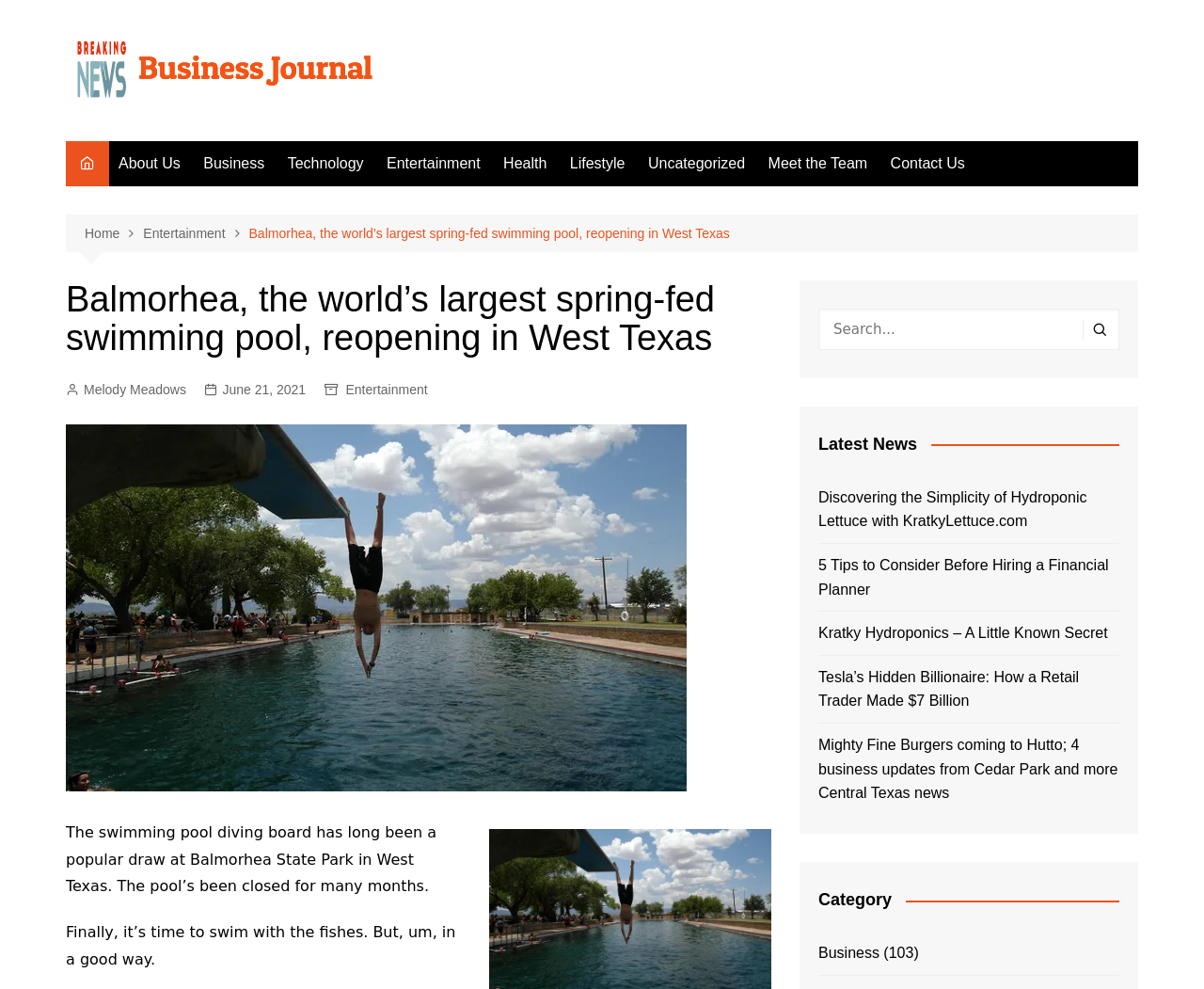Locate and extract the text of the main heading on the webpage.

Balmorhea, the world’s largest spring-fed swimming pool, reopening in West Texas